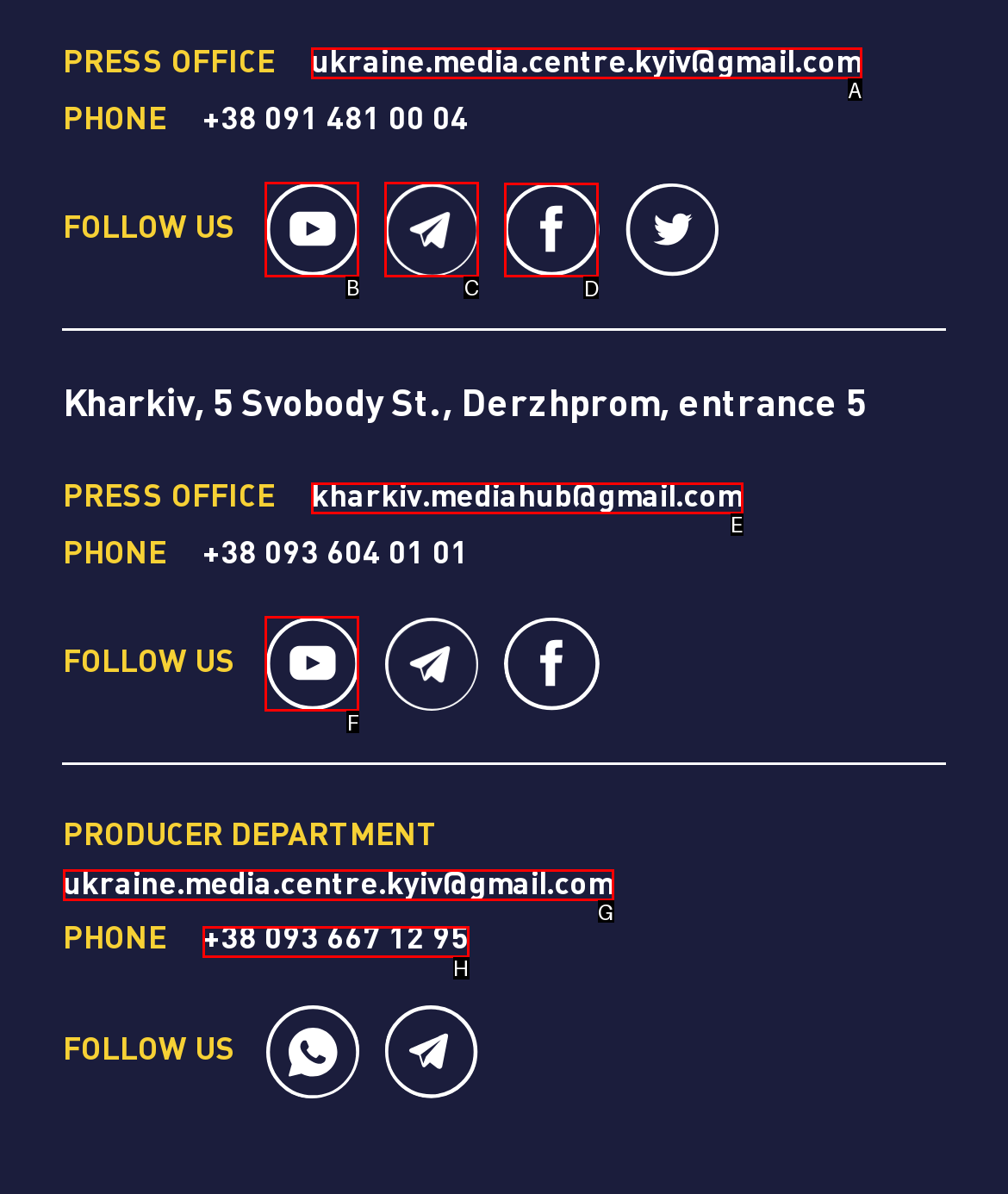Point out the specific HTML element to click to complete this task: learn about self-cleaning litter boxes Reply with the letter of the chosen option.

None